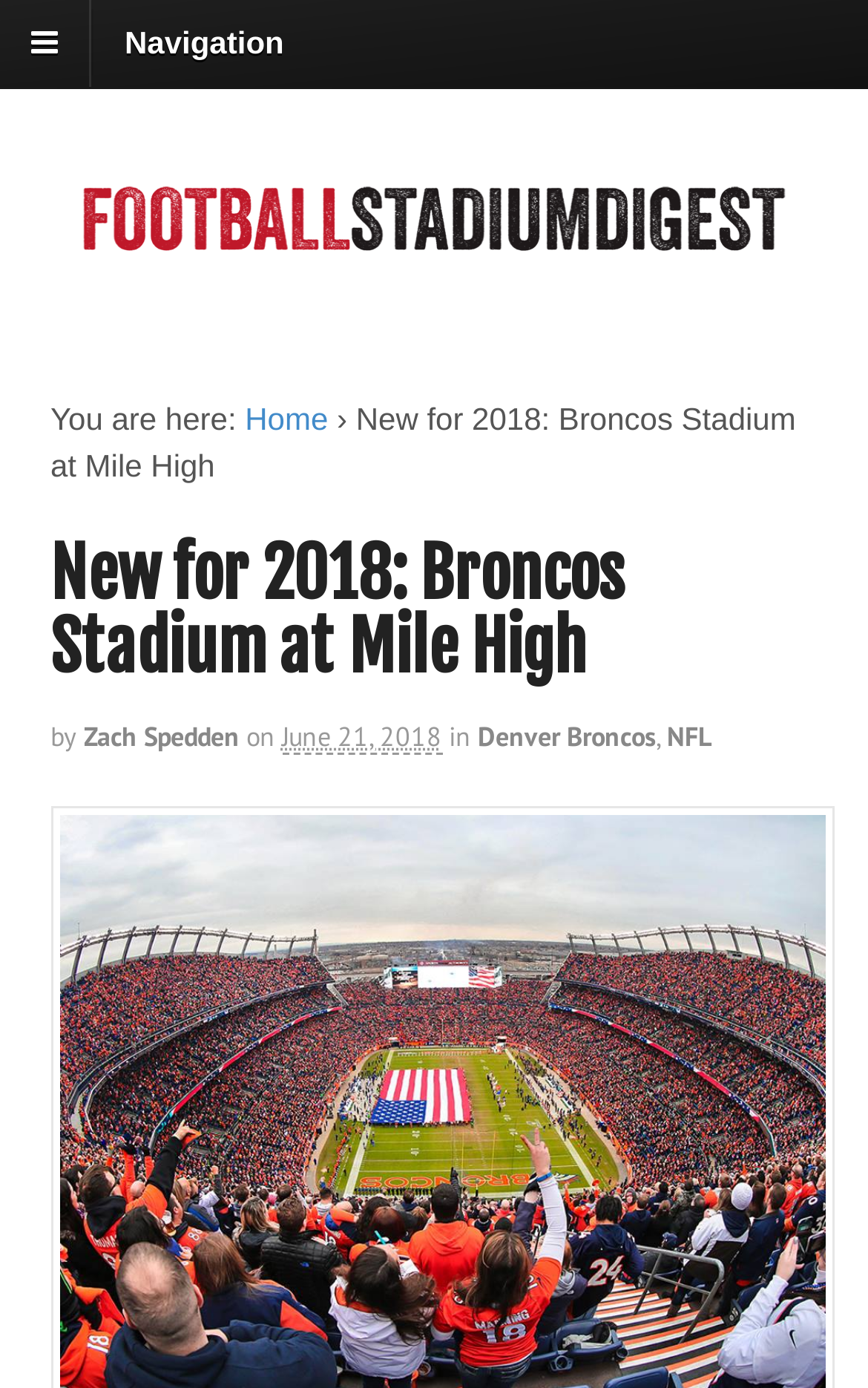Using the information in the image, could you please answer the following question in detail:
Who is the author of the article?

The author's name can be found in the text 'by Zach Spedden' which is located below the heading, indicating that Zach Spedden is the author of the article.